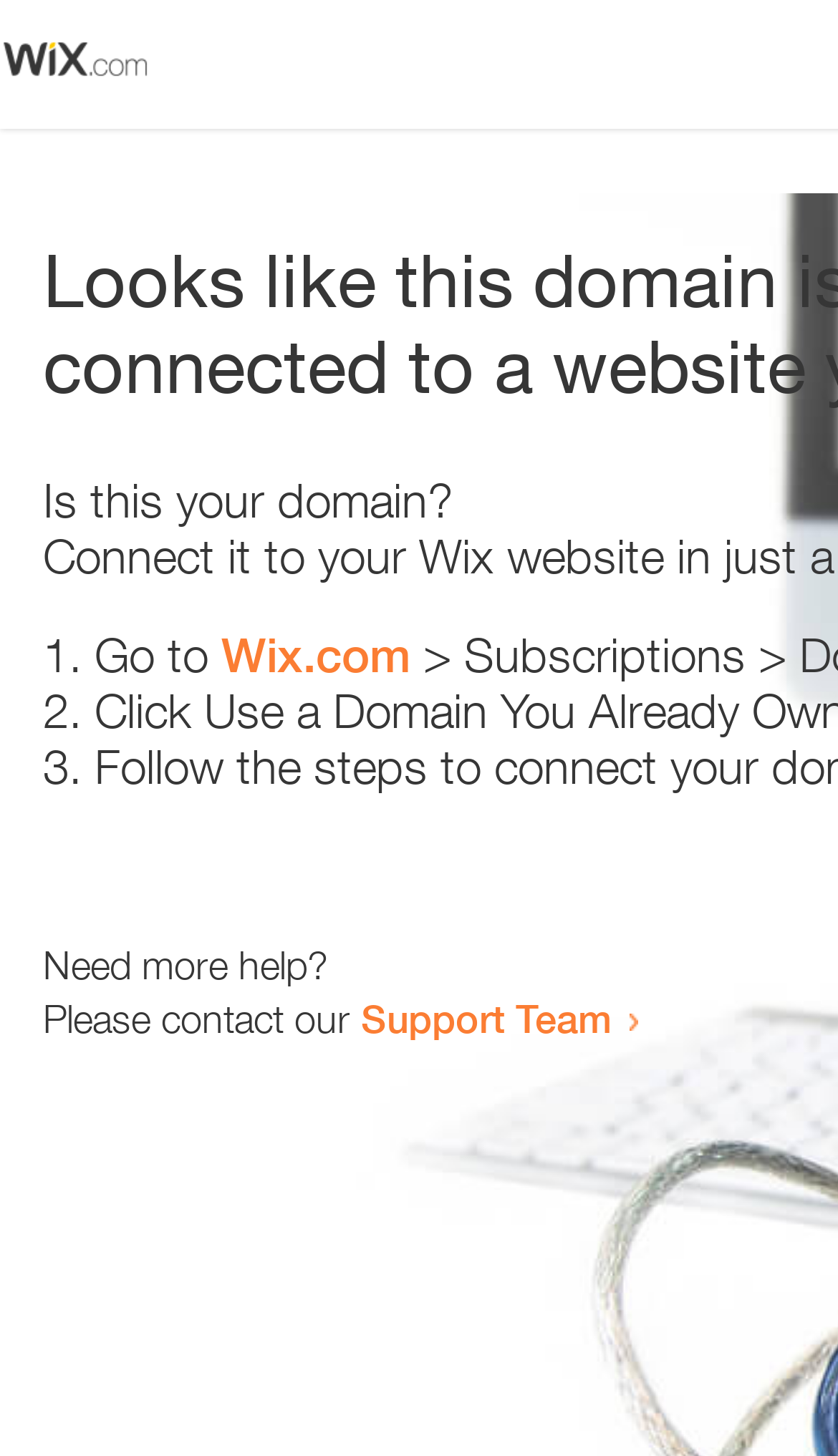Is the webpage related to domain management?
Provide a detailed and extensive answer to the question.

The webpage contains text 'Is this your domain?' and a link to Wix.com, which suggests that the webpage is related to domain management or verification. The context of the sentence and the presence of the link imply that the webpage is dealing with domain-related issues.